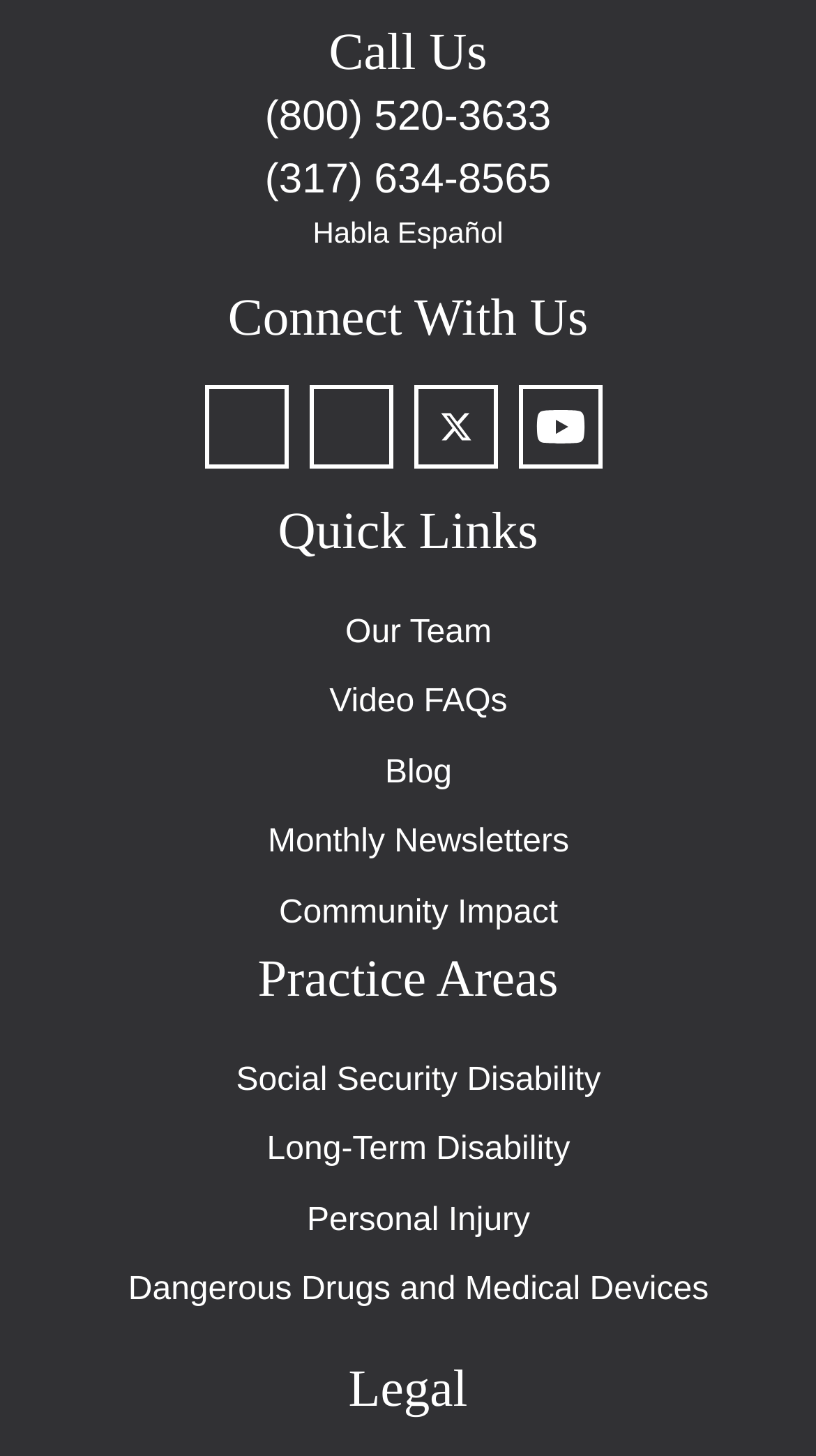How many links are under 'Quick Links'?
Please provide a single word or phrase in response based on the screenshot.

5